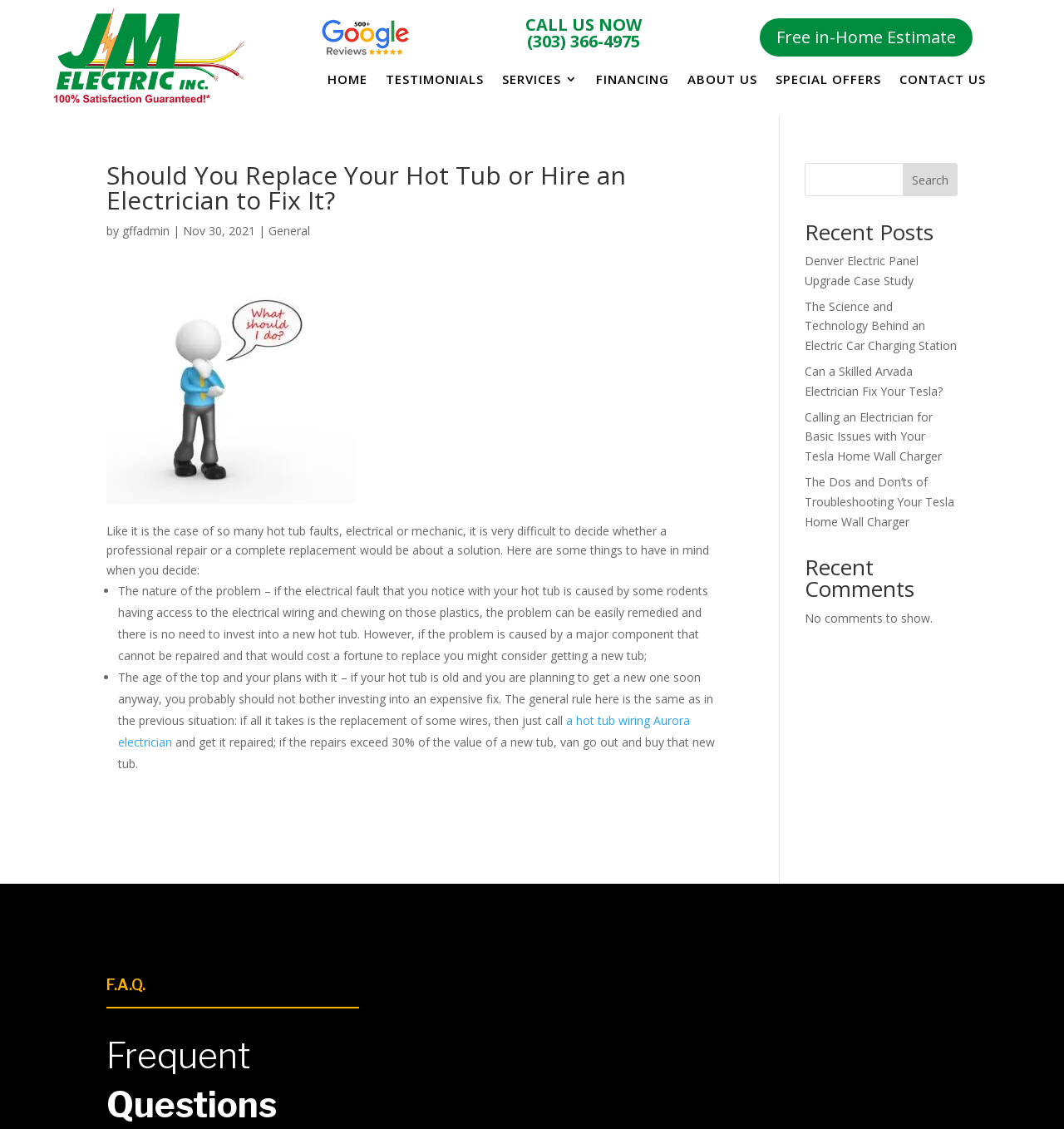Please determine and provide the text content of the webpage's heading.

Should You Replace Your Hot Tub or Hire an Electrician to Fix It?